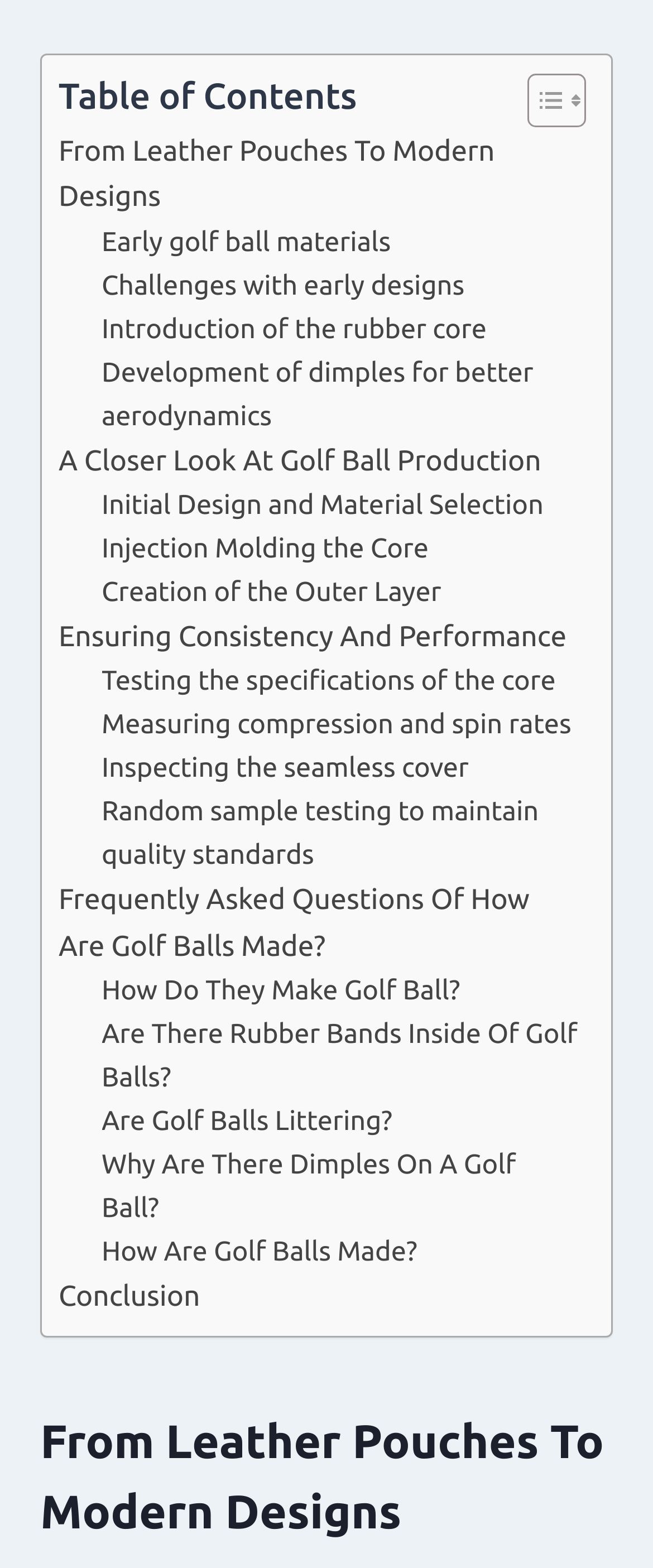Please give the bounding box coordinates of the area that should be clicked to fulfill the following instruction: "Read the news". The coordinates should be in the format of four float numbers from 0 to 1, i.e., [left, top, right, bottom].

None